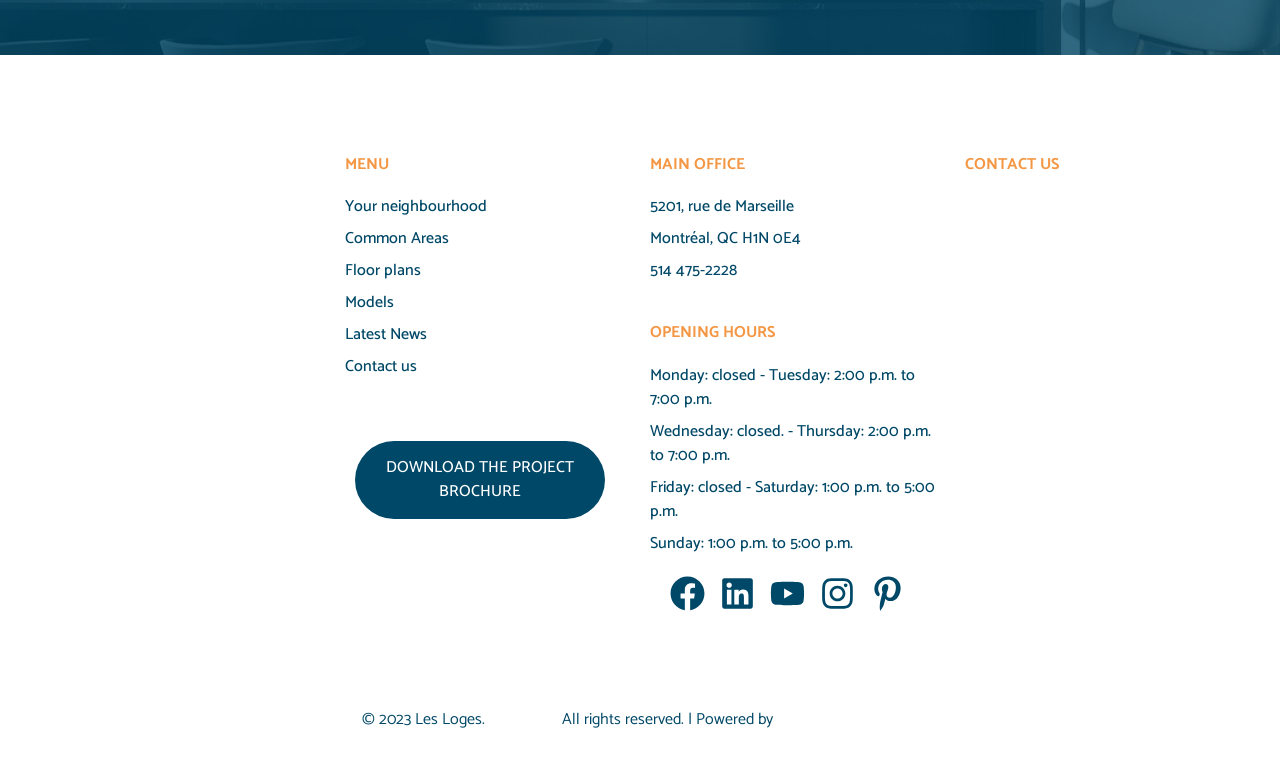Give a one-word or short phrase answer to the question: 
How can I contact the main office?

514 475-2228